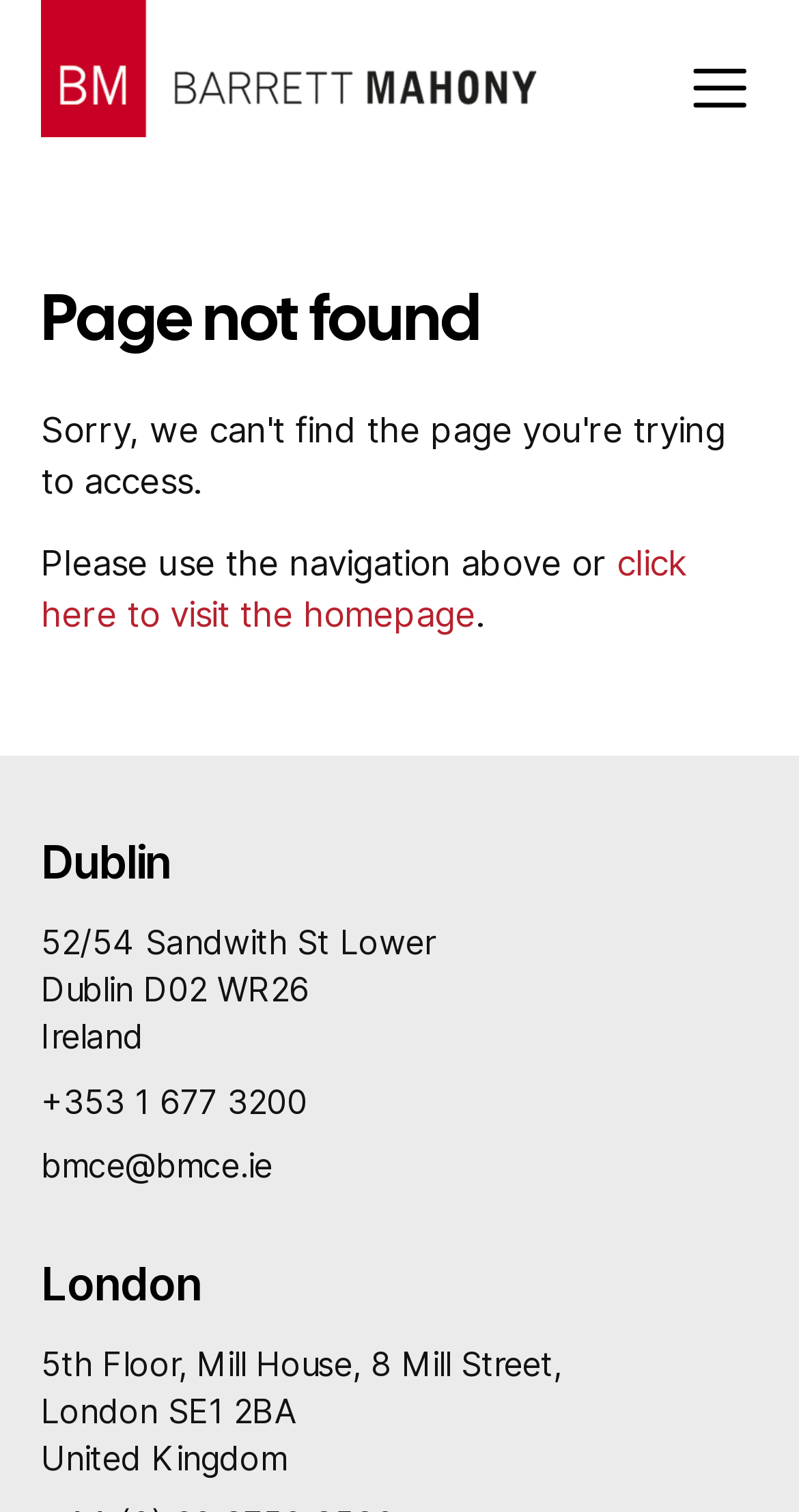Identify the bounding box of the HTML element described as: "bmce@bmce.ie".

[0.051, 0.755, 0.949, 0.798]